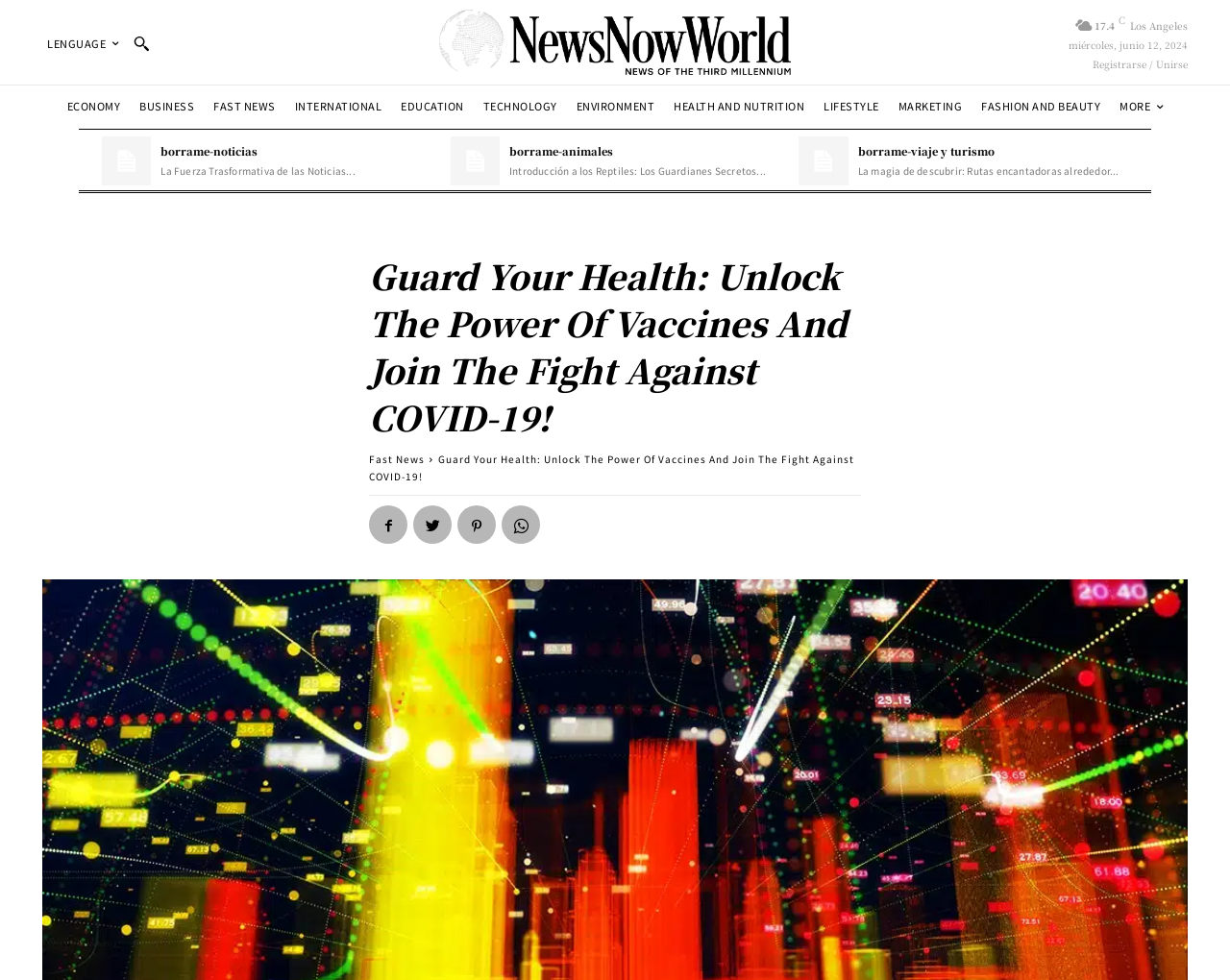Please answer the following question using a single word or phrase: 
What is the category of the news article with the title 'La Fuerza Trasformativa de las Noticias...'?

borrame-noticias